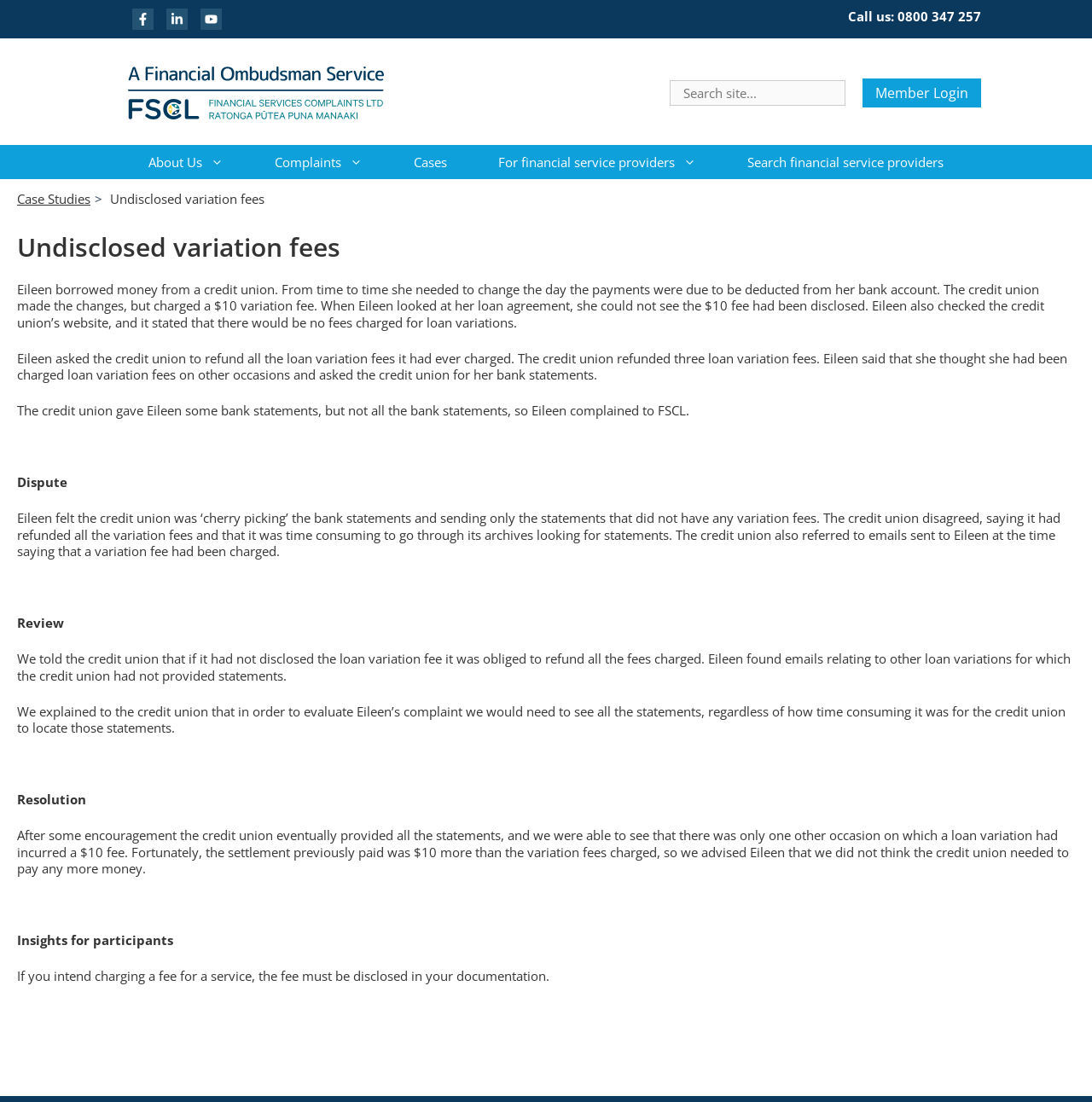Locate the bounding box coordinates of the clickable part needed for the task: "Call the phone number".

[0.822, 0.007, 0.898, 0.022]